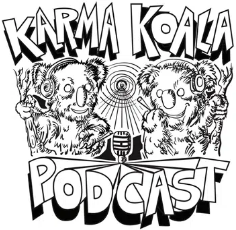Please answer the following question using a single word or phrase: 
What is the position of the text 'KARMA KOALA' in the image?

Above the koalas